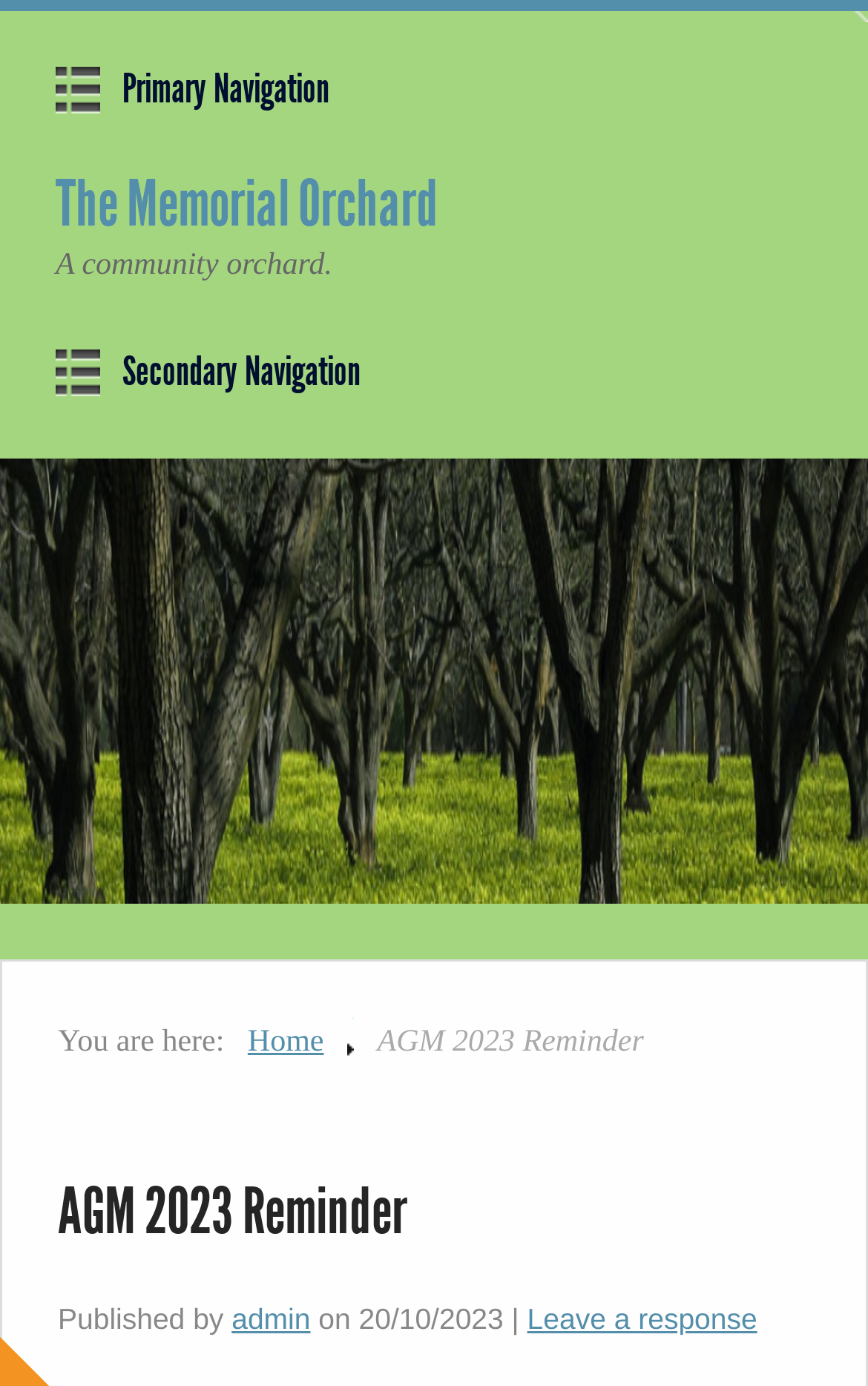Provide a short answer to the following question with just one word or phrase: Who published the AGM 2023 Reminder?

admin